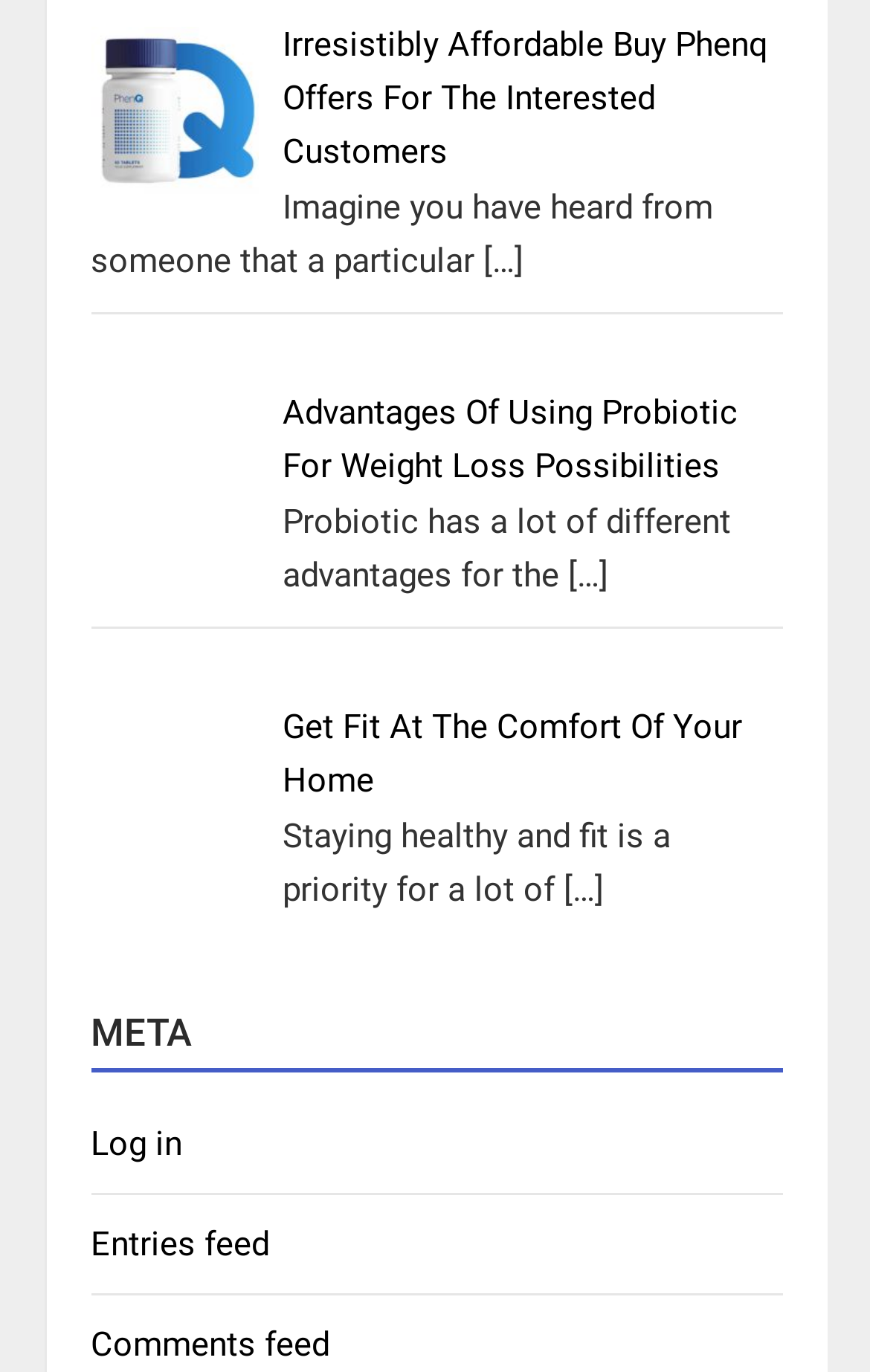What is the purpose of the webpage?
Examine the image closely and answer the question with as much detail as possible.

I analyzed the content of the StaticText elements and the topics of the links, which suggest that the webpage is related to health and fitness, providing information and resources for staying healthy and fit.